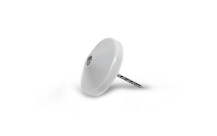Compose an extensive description of the image.

The image features an EAS security tag pin, specifically designed to enhance theft prevention for retail environments. This particular model is characterized by its dome-shaped white plastic head and a metal pin that allows for secure attachment to garments or products. These pins are essential components of security tagging systems, aiding in the protection of clothing and other retail items from theft. The design minimizes the risk of damage while ensuring that the tag remains firmly attached, making it an effective choice for securing clothing, particularly winter apparel.